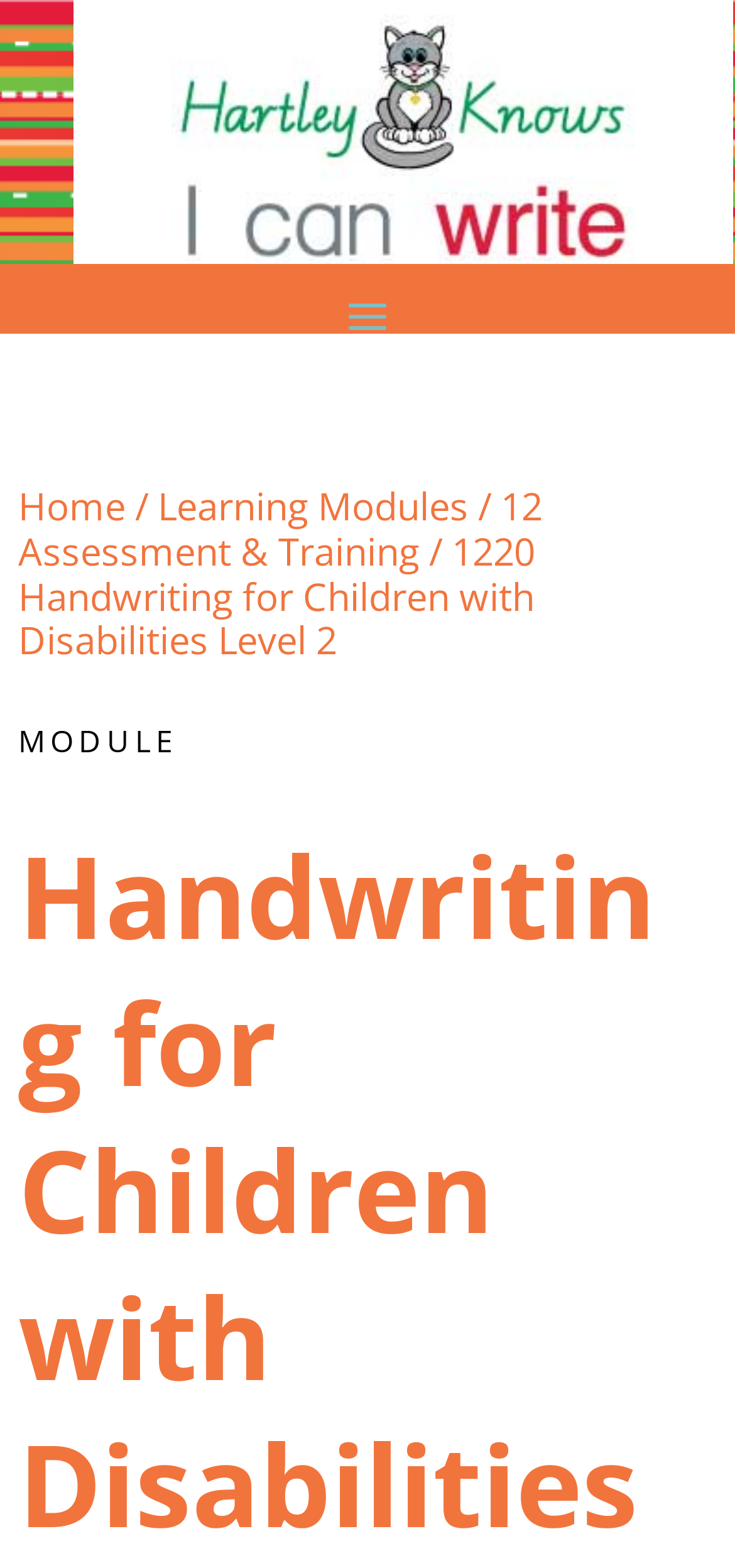What is the name of the current module?
By examining the image, provide a one-word or phrase answer.

1220 Handwriting for Children with Disabilities Level 2